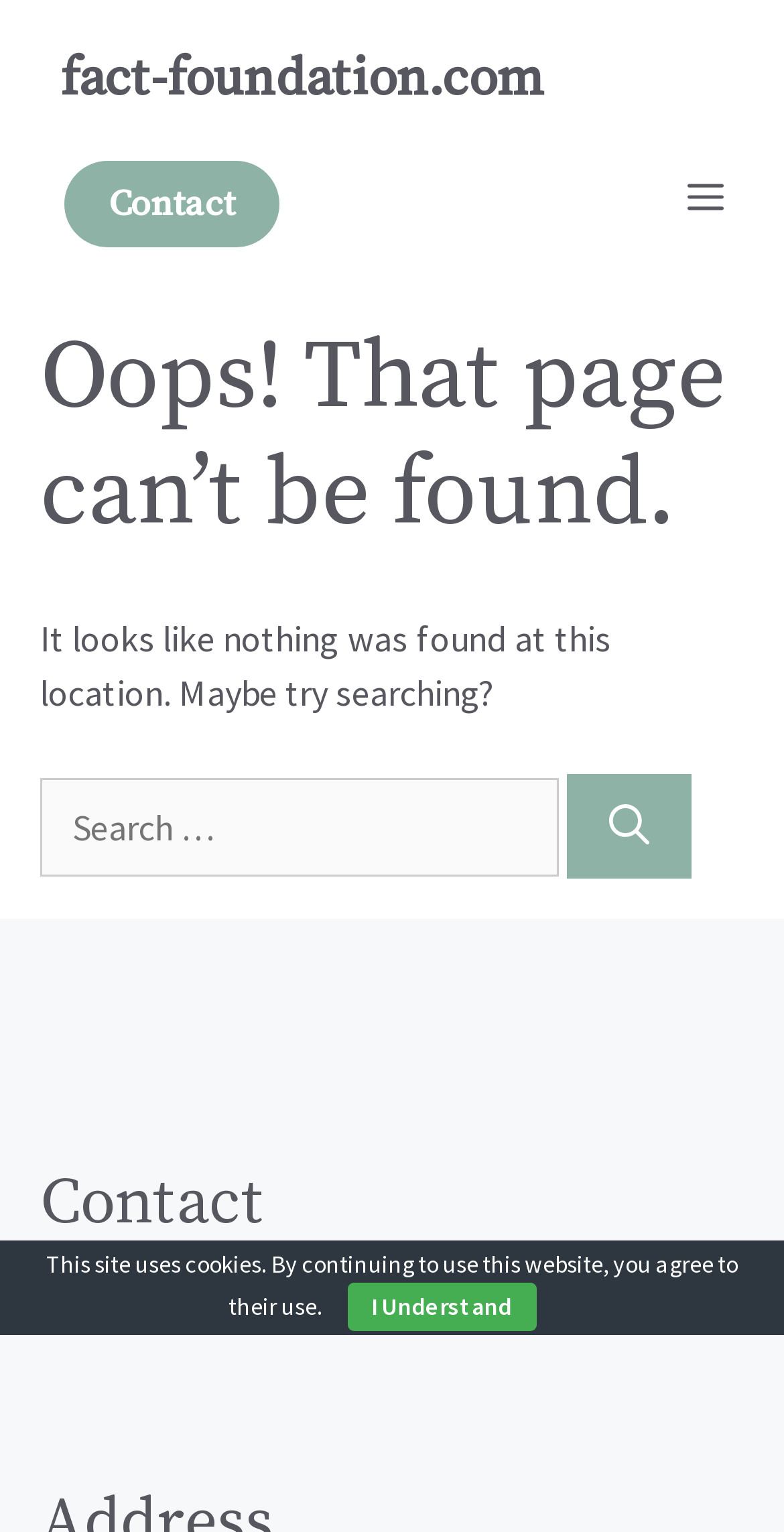What is the label of the button next to the menu link? Observe the screenshot and provide a one-word or short phrase answer.

Menu